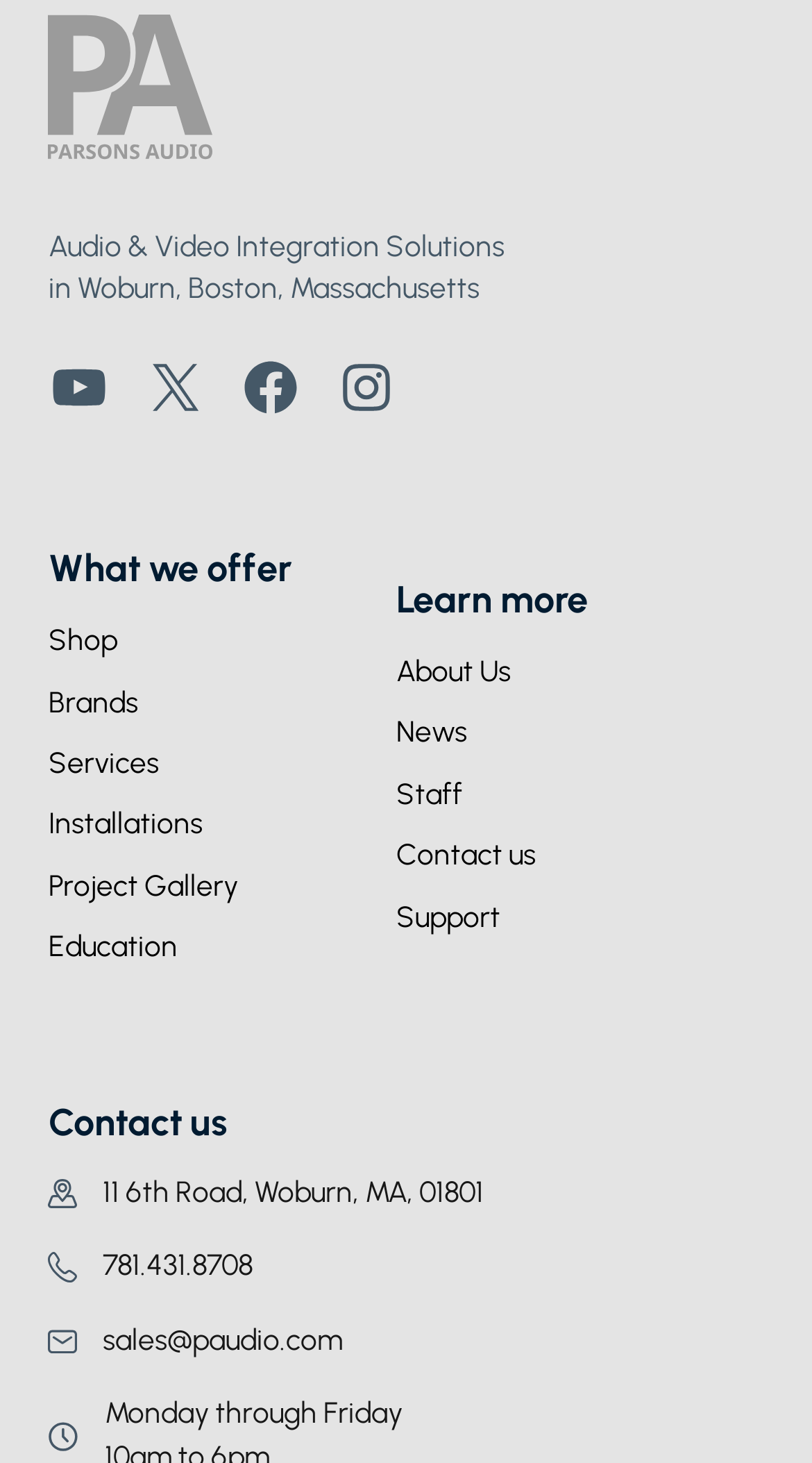What are the company's working hours?
Use the image to give a comprehensive and detailed response to the question.

The company's working hours can be found in the StaticText element, which states 'Monday through Friday'.